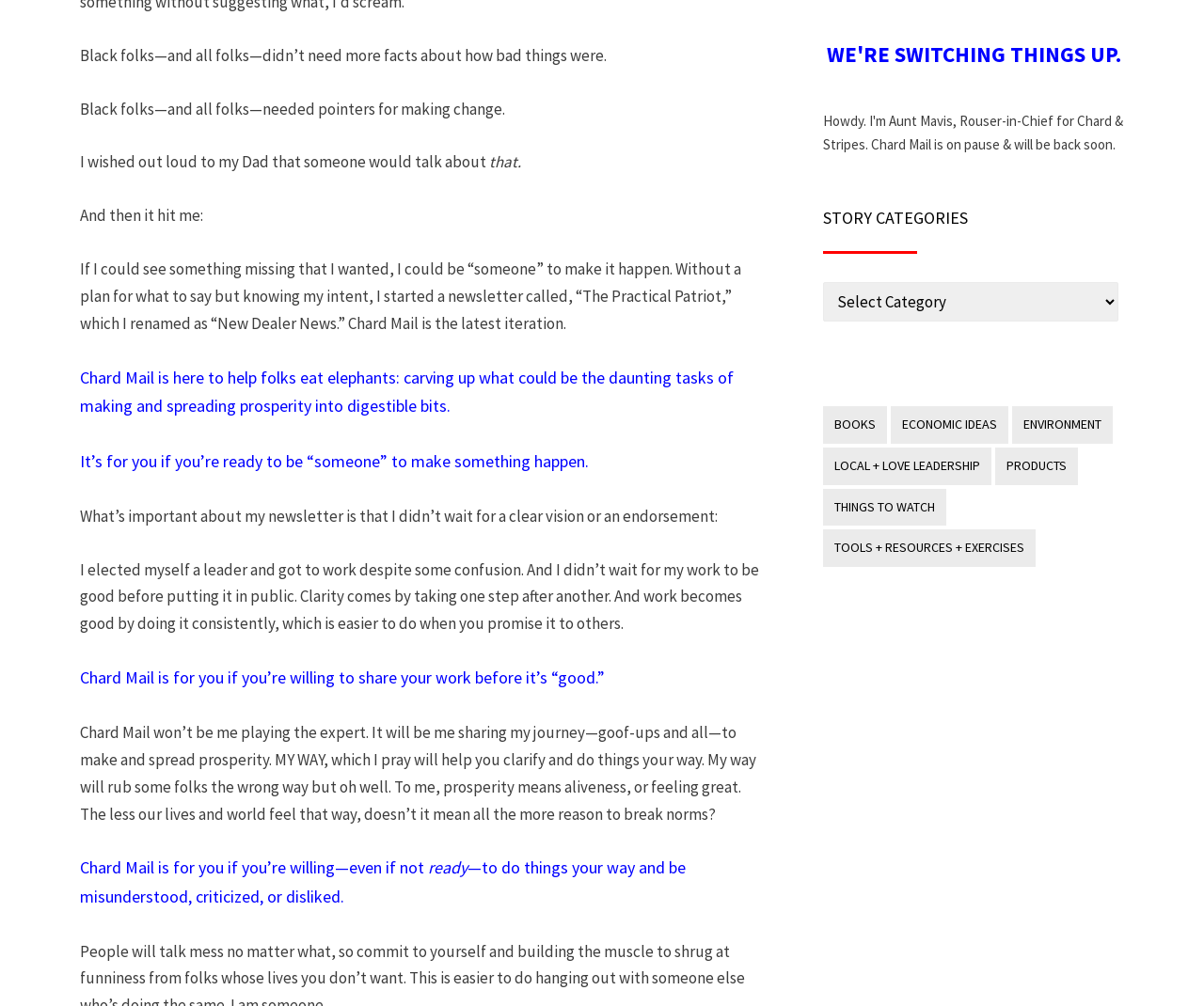From the element description: "Books", extract the bounding box coordinates of the UI element. The coordinates should be expressed as four float numbers between 0 and 1, in the order [left, top, right, bottom].

[0.684, 0.404, 0.737, 0.441]